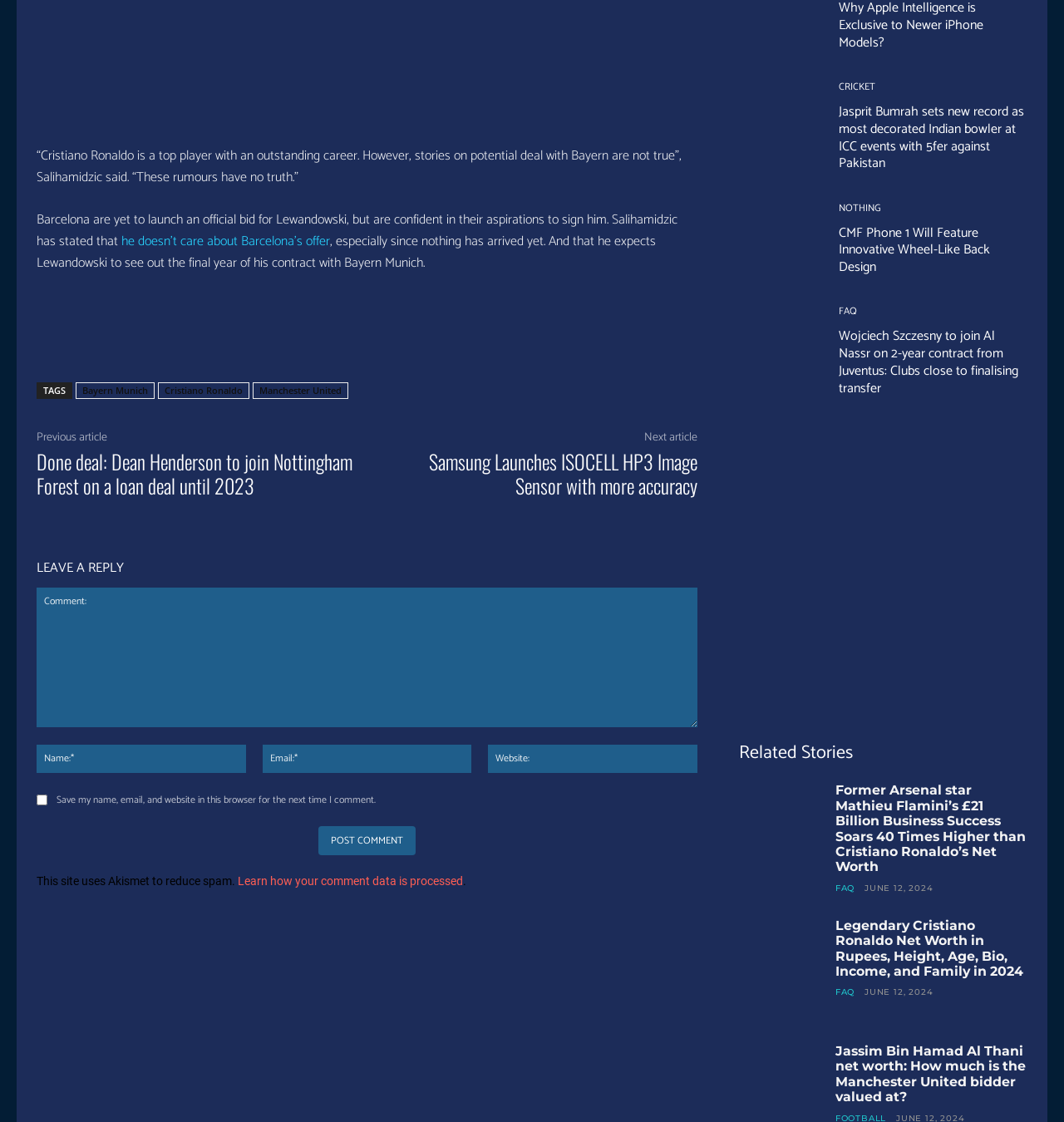Find the bounding box coordinates for the area that must be clicked to perform this action: "Post a comment".

[0.299, 0.736, 0.39, 0.762]